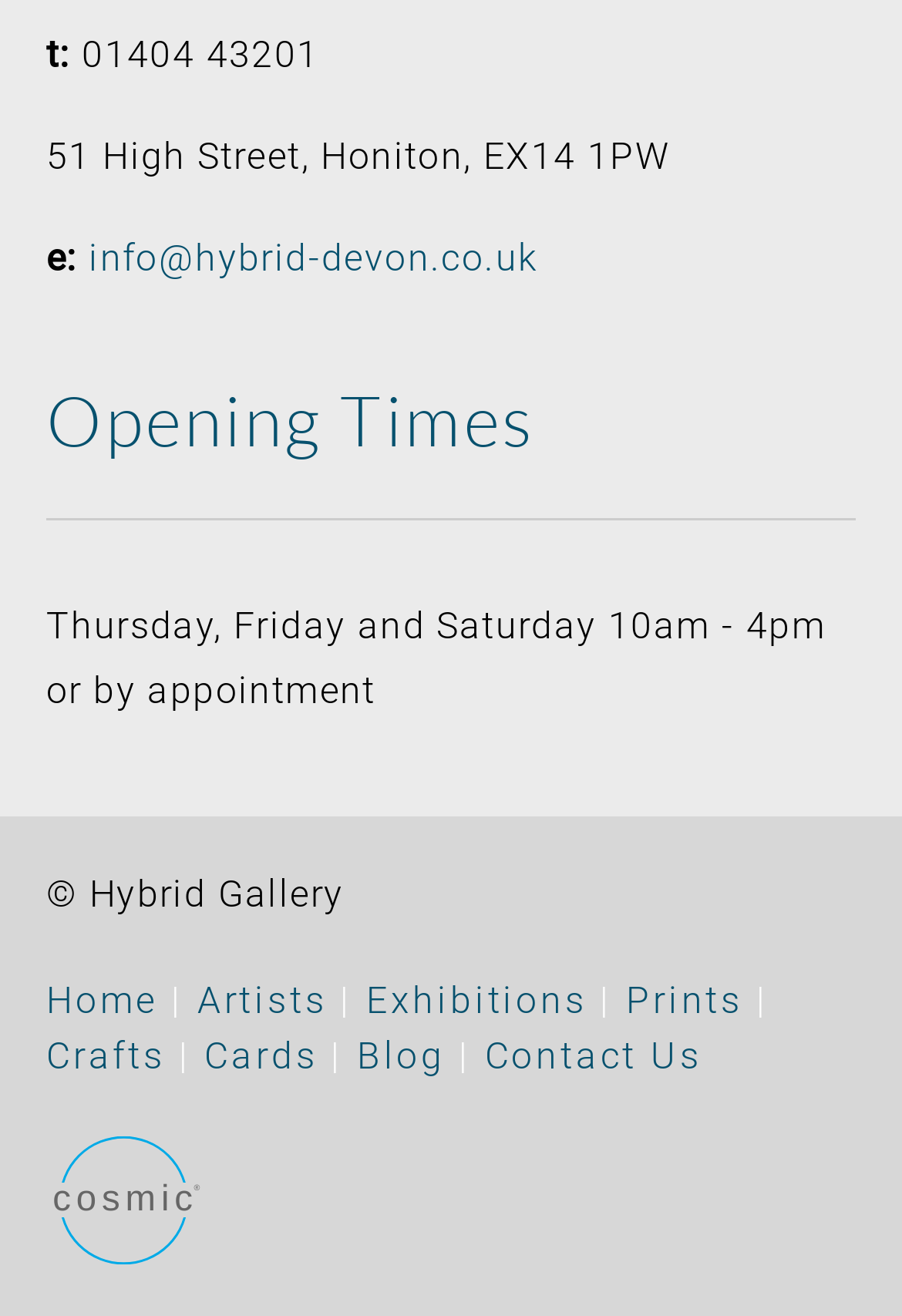What is the address of Hybrid Gallery?
Based on the image, please offer an in-depth response to the question.

I found a StaticText element with the text 'Address' and another StaticText element with the text '51 High Street, Honiton, EX14 1PW' right below it, indicating that this is the address of Hybrid Gallery.